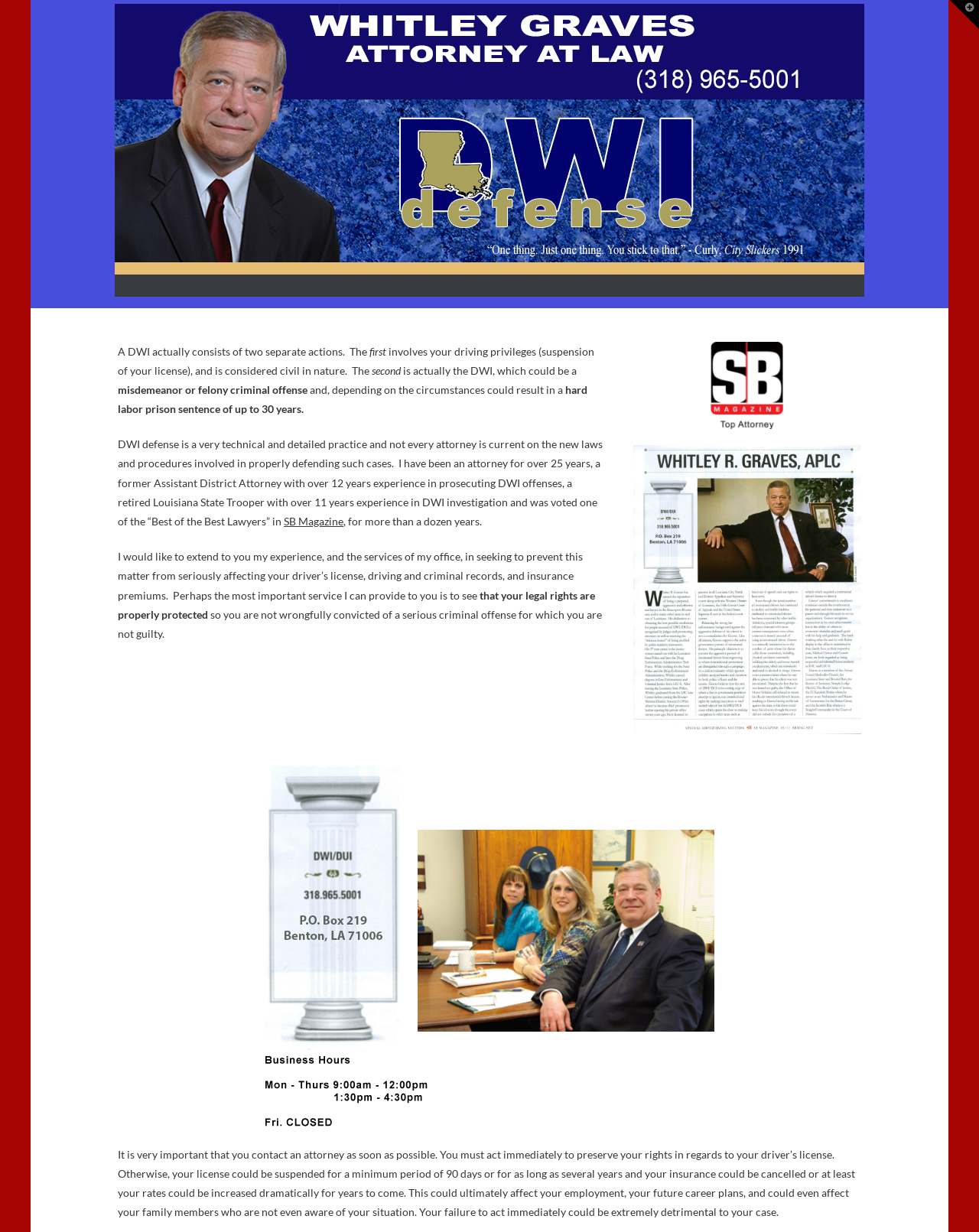Please give a concise answer to this question using a single word or phrase: 
What is the law office's name?

Whitley R. Graves APLC Law Office